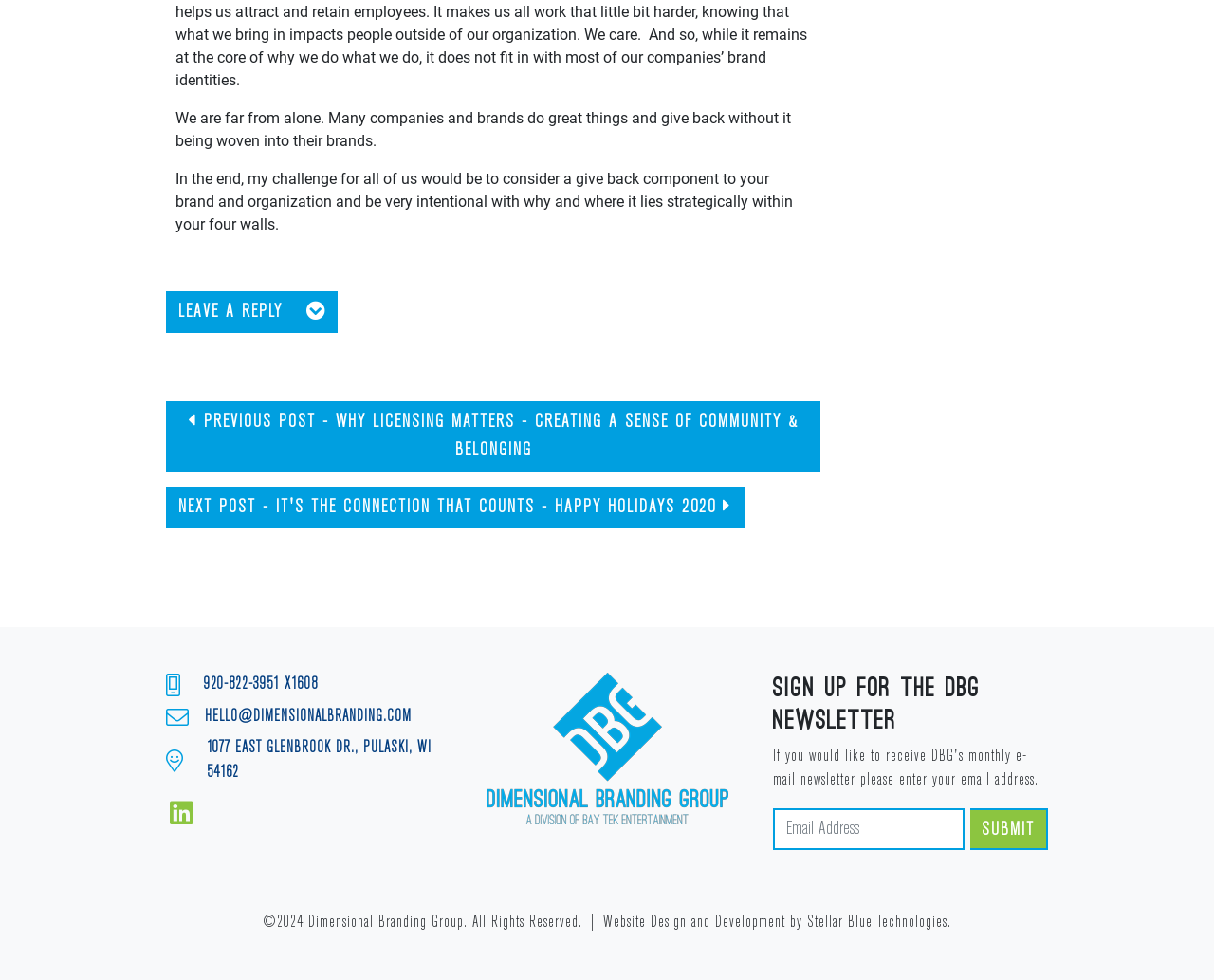What is the purpose of the button with the text 'LEAVE A REPLY'
Please respond to the question thoroughly and include all relevant details.

The button with the text 'LEAVE A REPLY' is located below the text block, which suggests that it is related to the content above. The presence of the reply icon () further supports this conclusion. Therefore, the purpose of this button is to allow users to leave a comment or reply to the content.